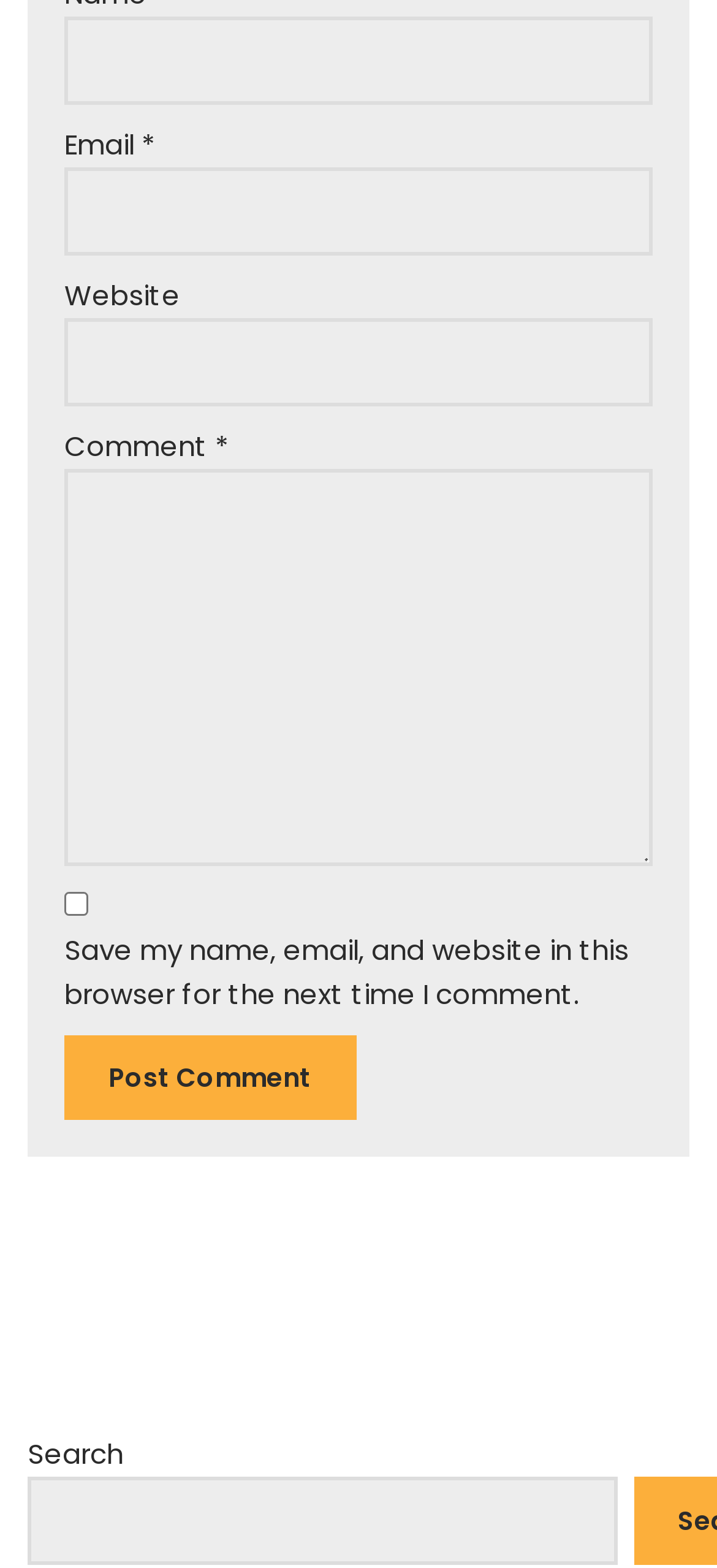What is the function of the button?
Examine the webpage screenshot and provide an in-depth answer to the question.

The button is labeled 'Post Comment', indicating that its function is to submit a comment after filling out the required fields.